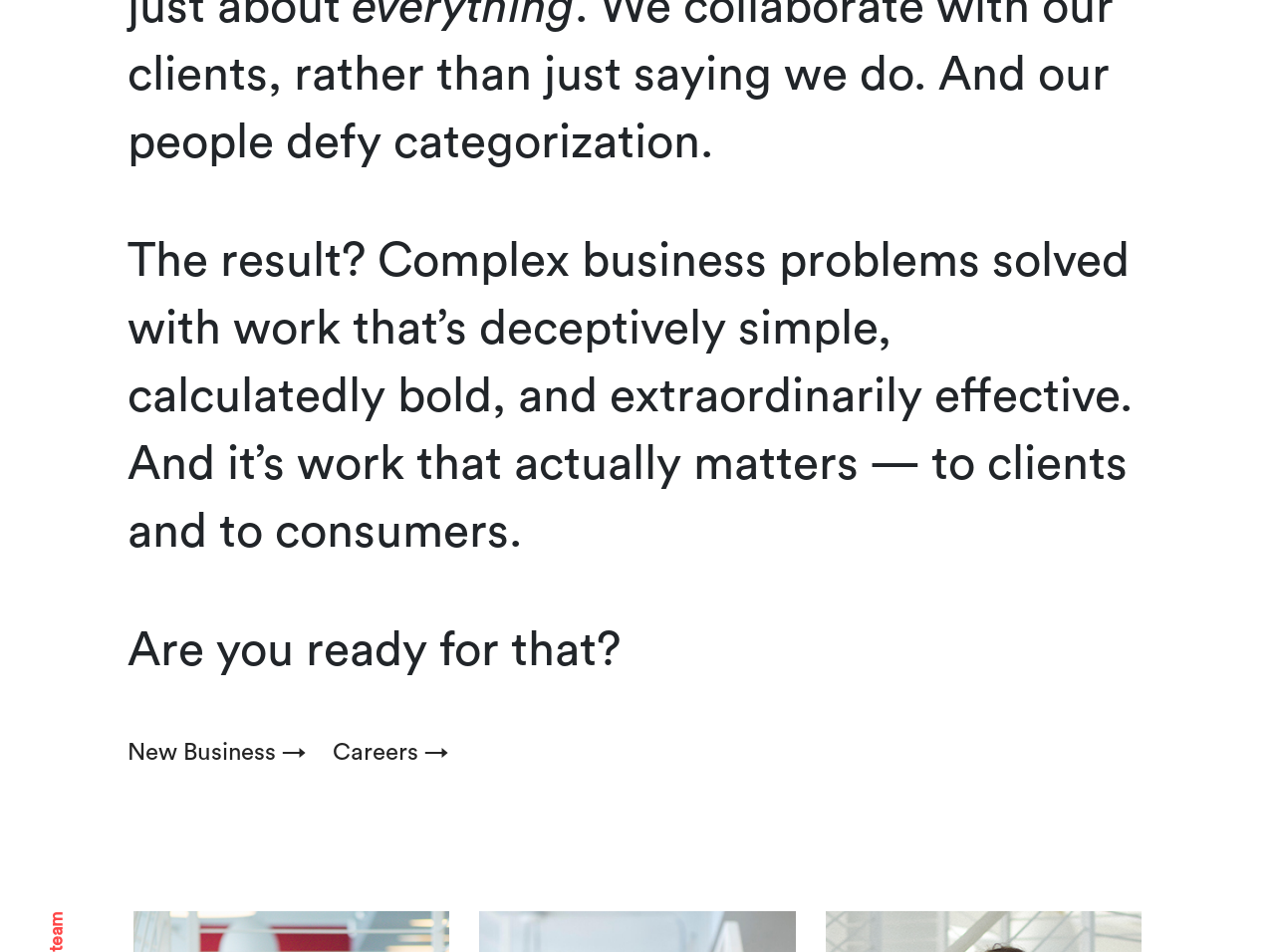Identify the bounding box for the described UI element: "Careers →".

[0.261, 0.779, 0.352, 0.804]